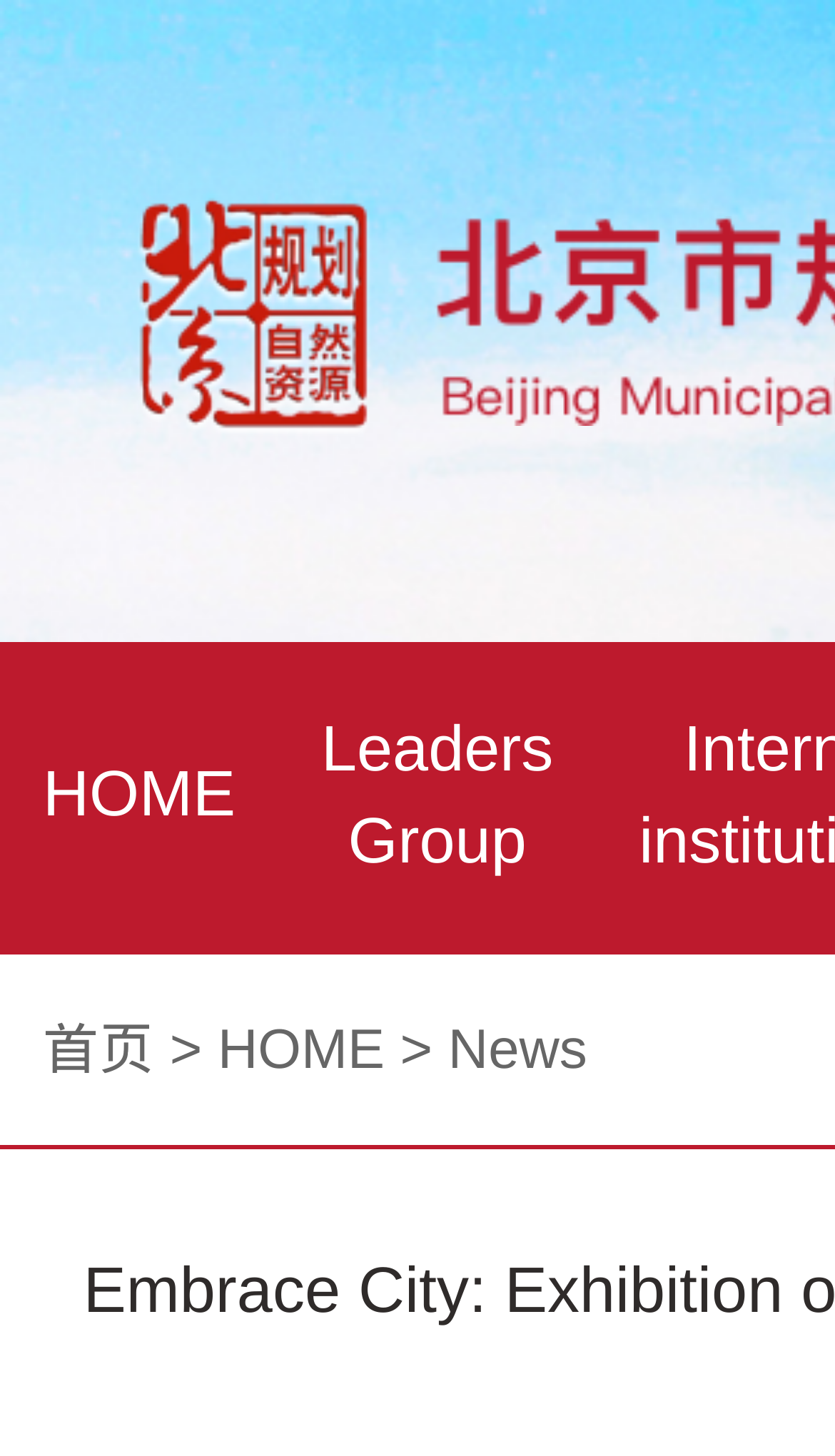How many items are there in the description list?
Answer with a single word or short phrase according to what you see in the image.

4